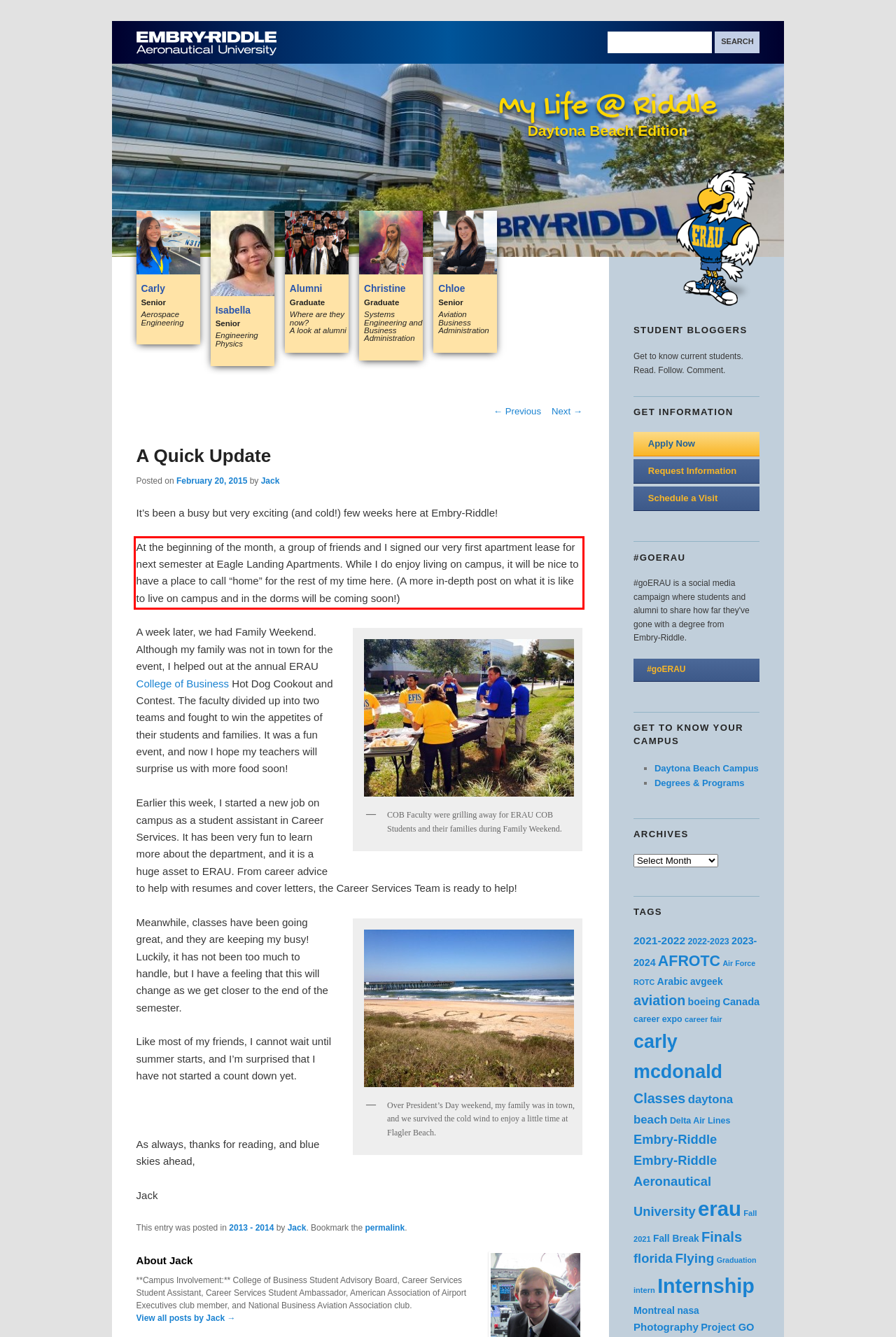Review the screenshot of the webpage and recognize the text inside the red rectangle bounding box. Provide the extracted text content.

At the beginning of the month, a group of friends and I signed our very first apartment lease for next semester at Eagle Landing Apartments. While I do enjoy living on campus, it will be nice to have a place to call “home” for the rest of my time here. (A more in-depth post on what it is like to live on campus and in the dorms will be coming soon!)